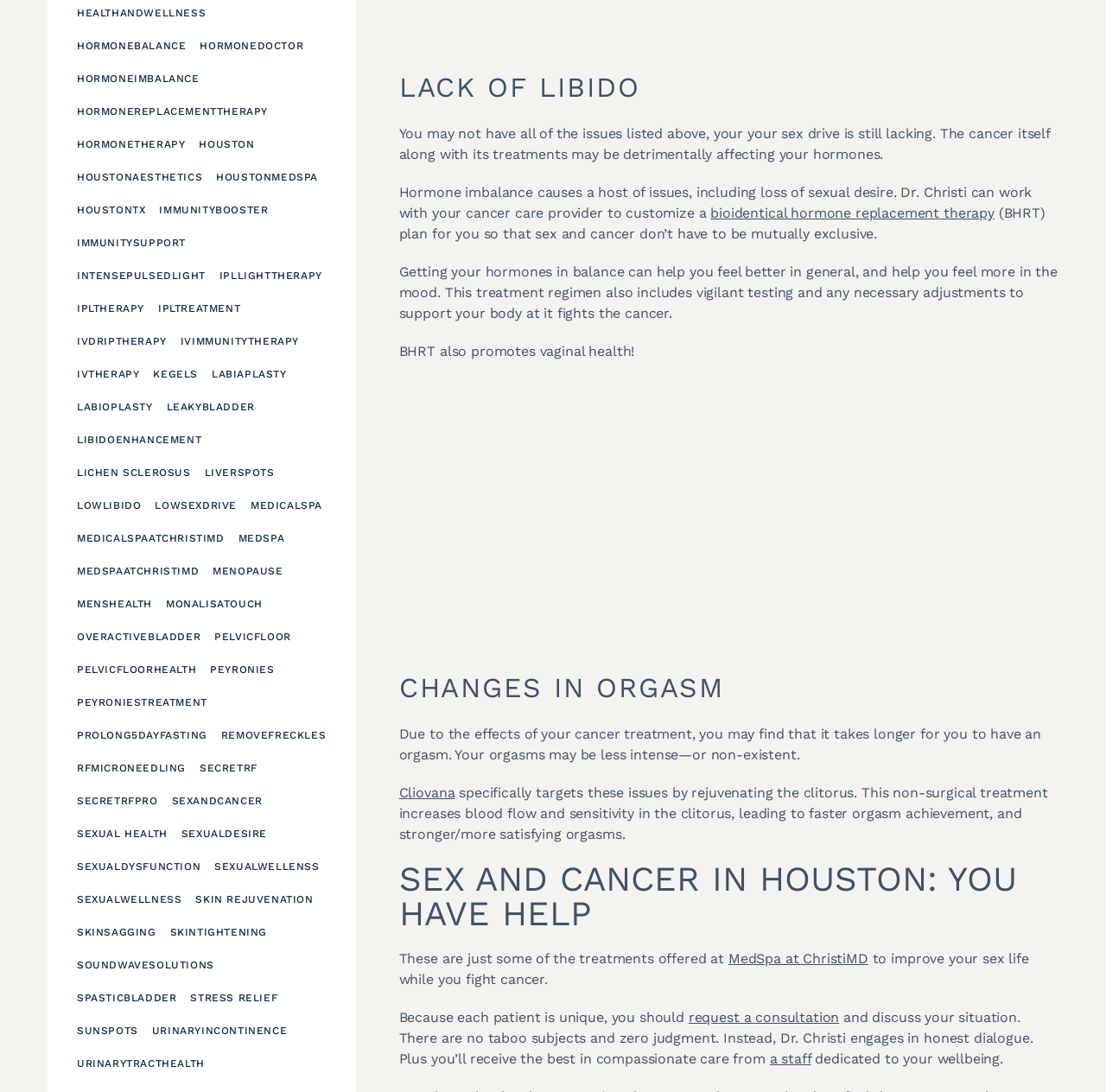Please predict the bounding box coordinates of the element's region where a click is necessary to complete the following instruction: "Sort by Price". The coordinates should be represented by four float numbers between 0 and 1, i.e., [left, top, right, bottom].

None